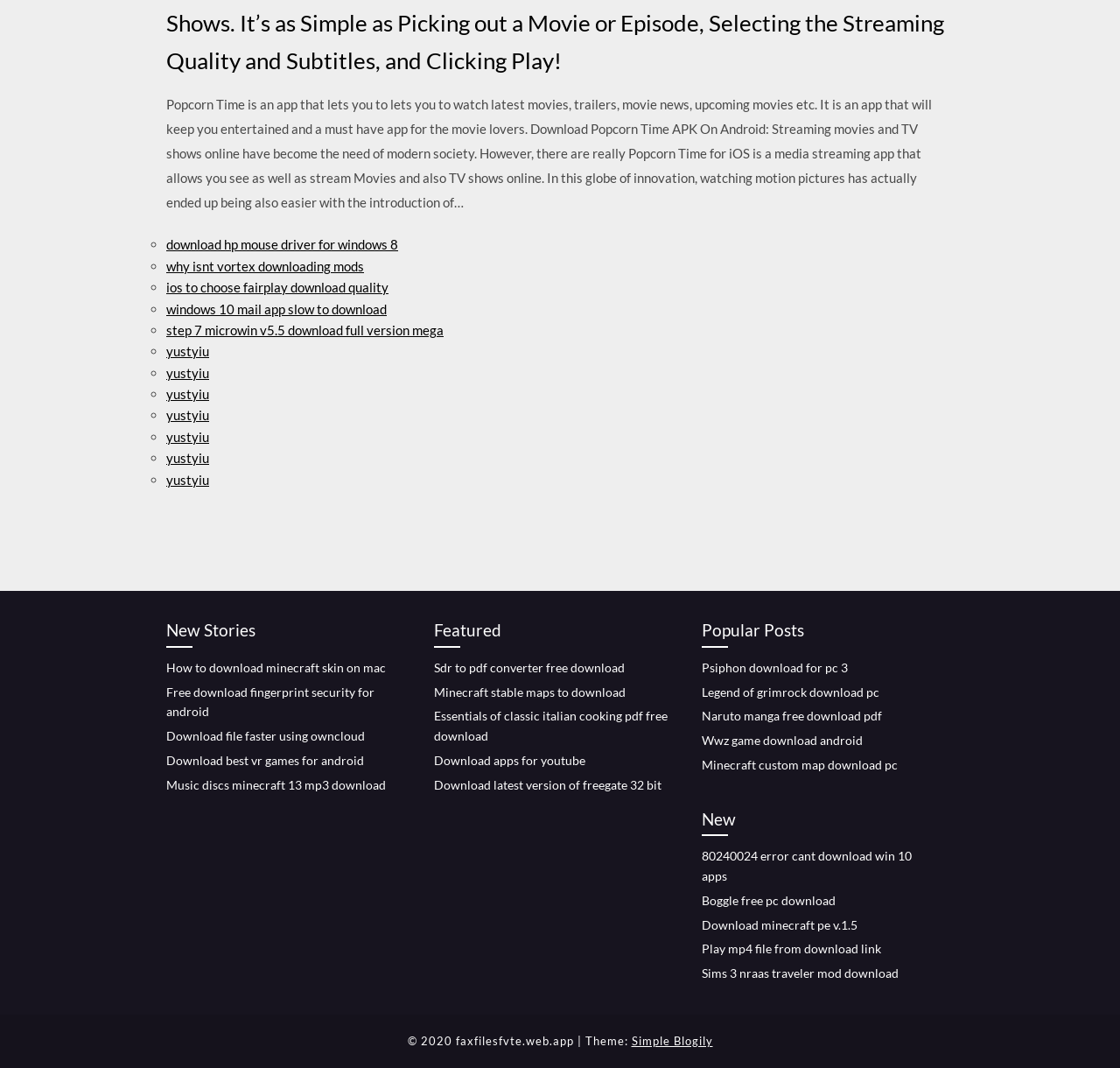Find the bounding box coordinates of the element to click in order to complete this instruction: "view Featured". The bounding box coordinates must be four float numbers between 0 and 1, denoted as [left, top, right, bottom].

[0.388, 0.578, 0.598, 0.606]